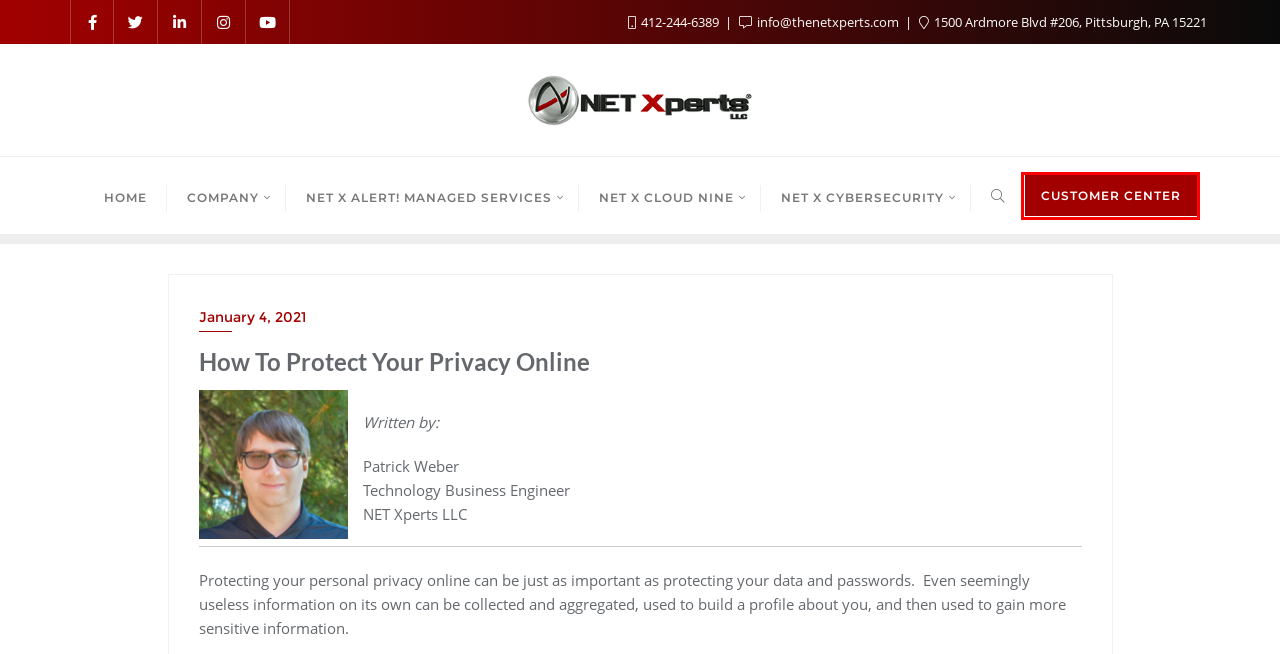Given a screenshot of a webpage with a red bounding box highlighting a UI element, choose the description that best corresponds to the new webpage after clicking the element within the red bounding box. Here are your options:
A. NET X Alert Managed Services | Pittsburgh PA
B. Contact Us | NET Xperts LLC
C. Cloud Solutions in Pittsburgh | NET Xperts LLC
D. Company | IT Network Support | NET Xperts LLC
E. Cybersecurity Services | Computer Network Support | Pittsburgh PA | NET Xperts LLC
F. January, 2021 | NET Xperts LLC
G. NET Xperts | Computer Network Support | Pittsburgh PA
H. Customer Center | NET Xperts LLC

H